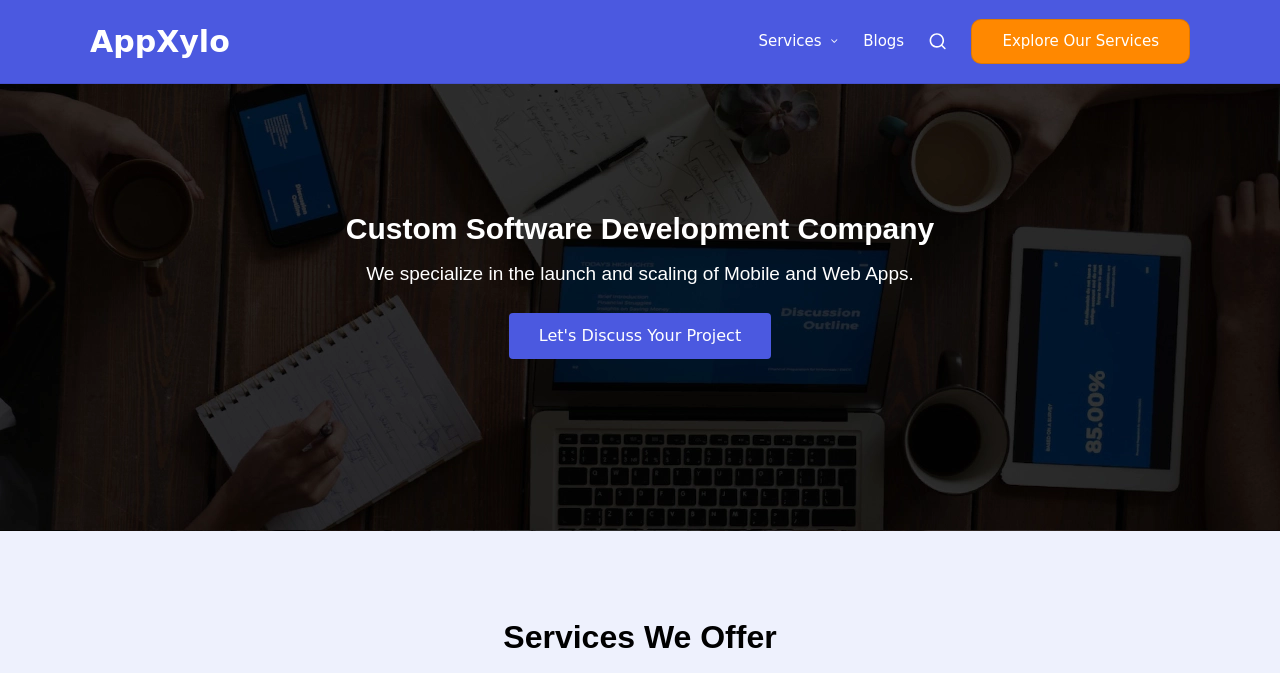Please provide a detailed answer to the question below by examining the image:
What is the second menu item?

The navigation menu is located at the top of the webpage with a bounding box coordinate of [0.192, 0.0, 0.706, 0.123]. The second menu item is 'Blogs' which is located at [0.674, 0.042, 0.706, 0.081].